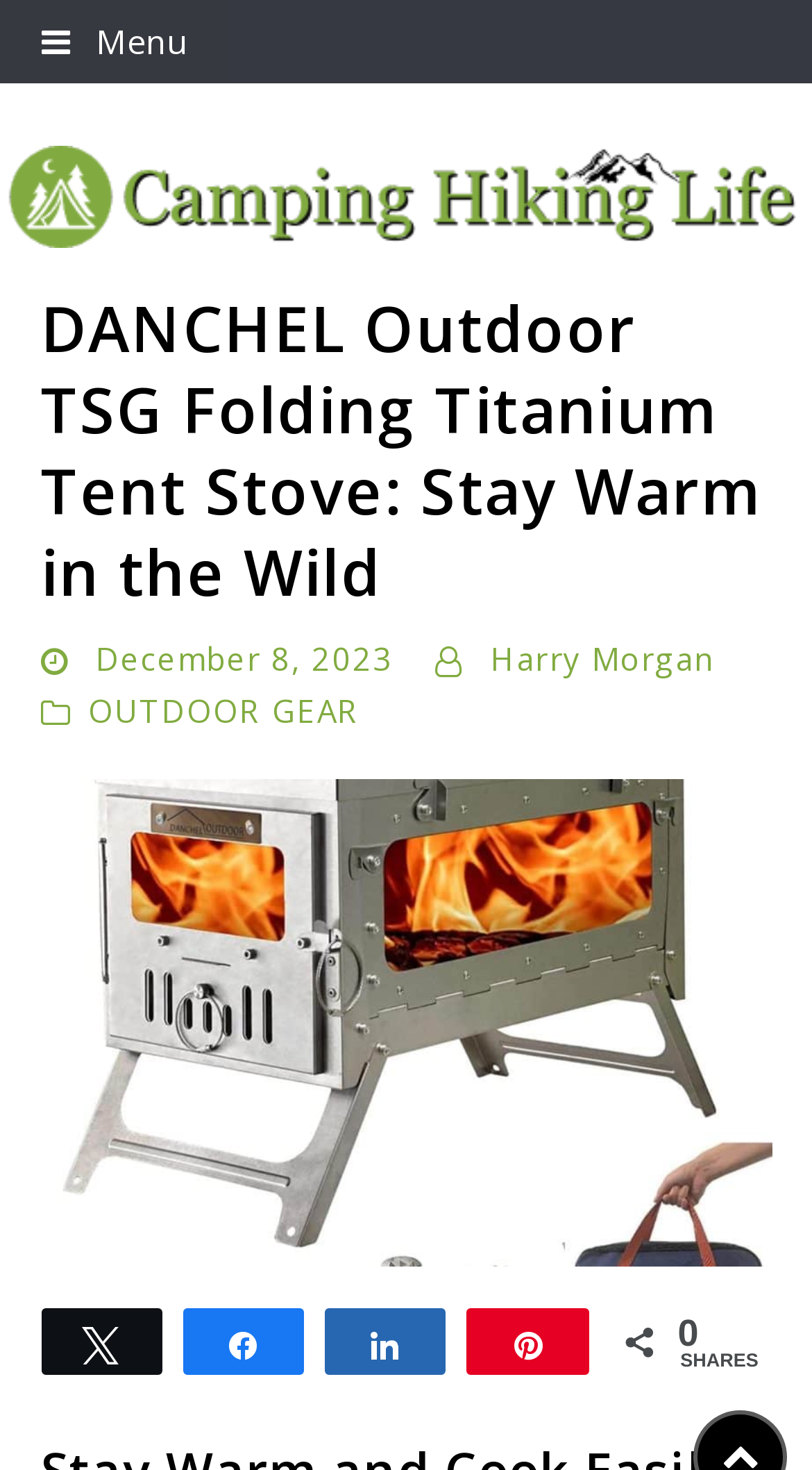Who is the author of the article?
Please craft a detailed and exhaustive response to the question.

I found the author's name by looking at the link element with the text 'Harry Morgan', which is located below the article title and date, indicating that Harry Morgan is the author of the article.